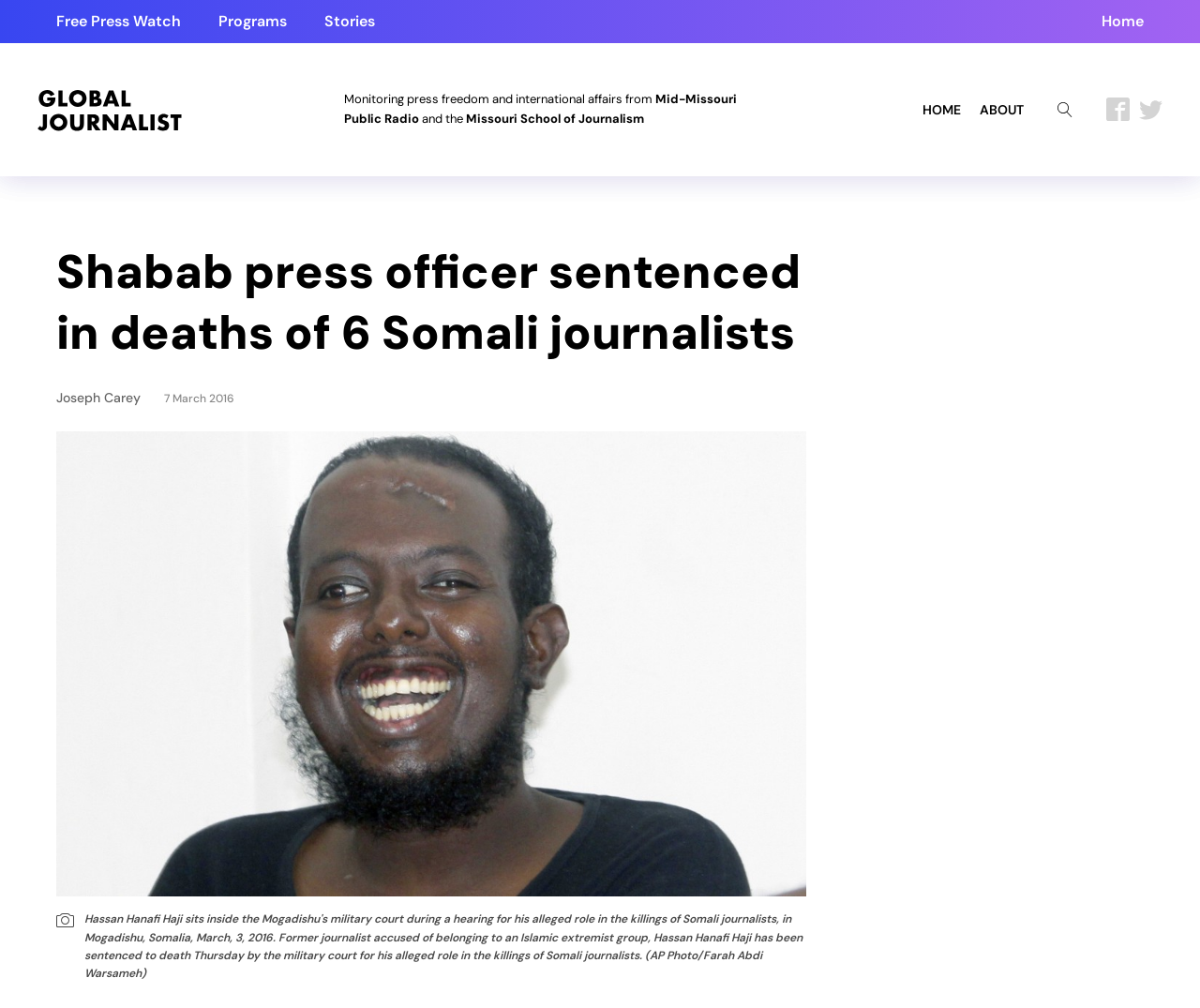What is the name of the public radio mentioned? Observe the screenshot and provide a one-word or short phrase answer.

Mid-Missouri Public Radio